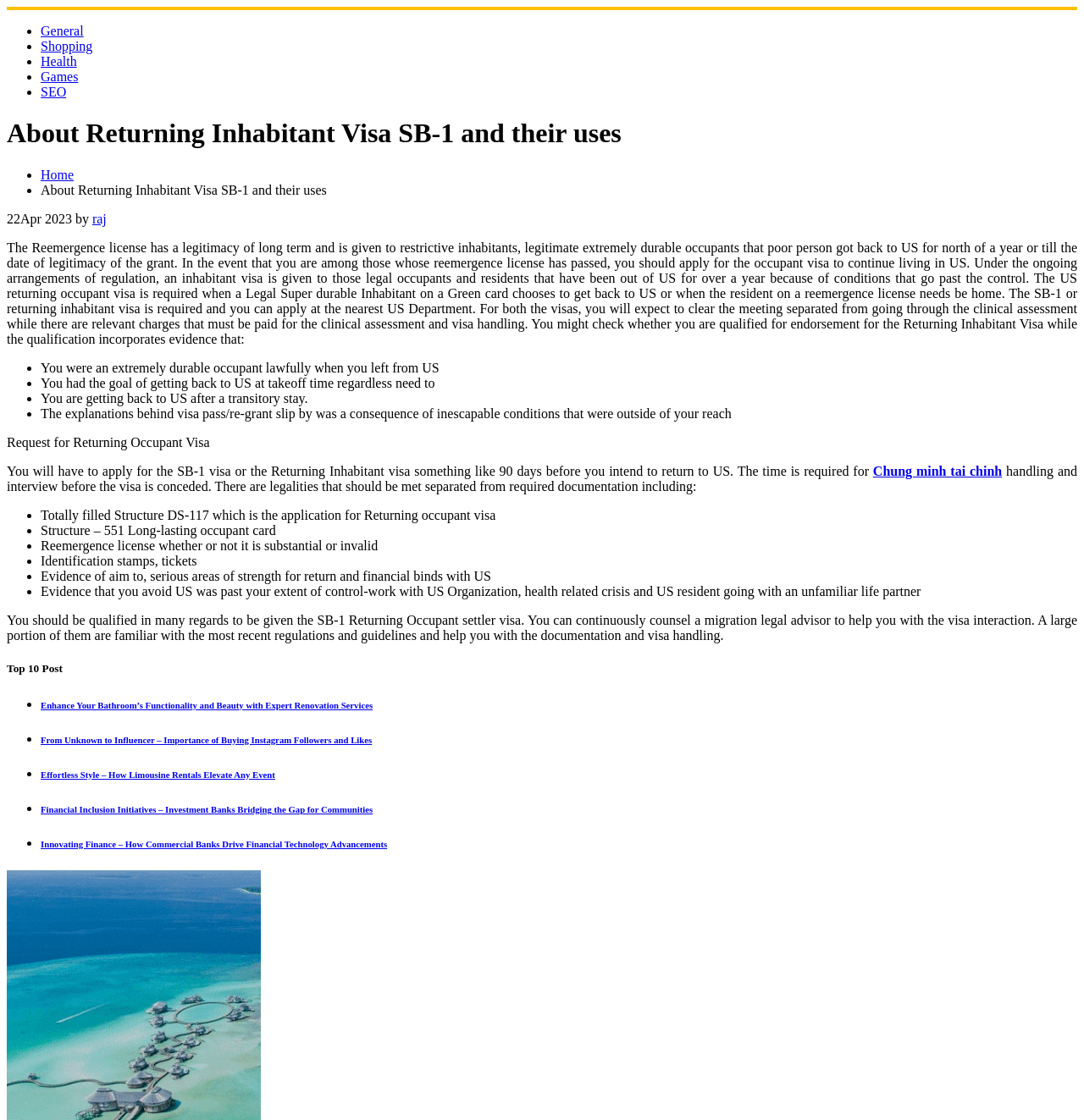How long before returning to the US should one apply for the SB-1 visa?
Please elaborate on the answer to the question with detailed information.

According to the webpage, one should apply for the SB-1 visa or the Returning Inhabitant visa at least 90 days before intending to return to the US, as this time is required for processing and interview before the visa is conceded.